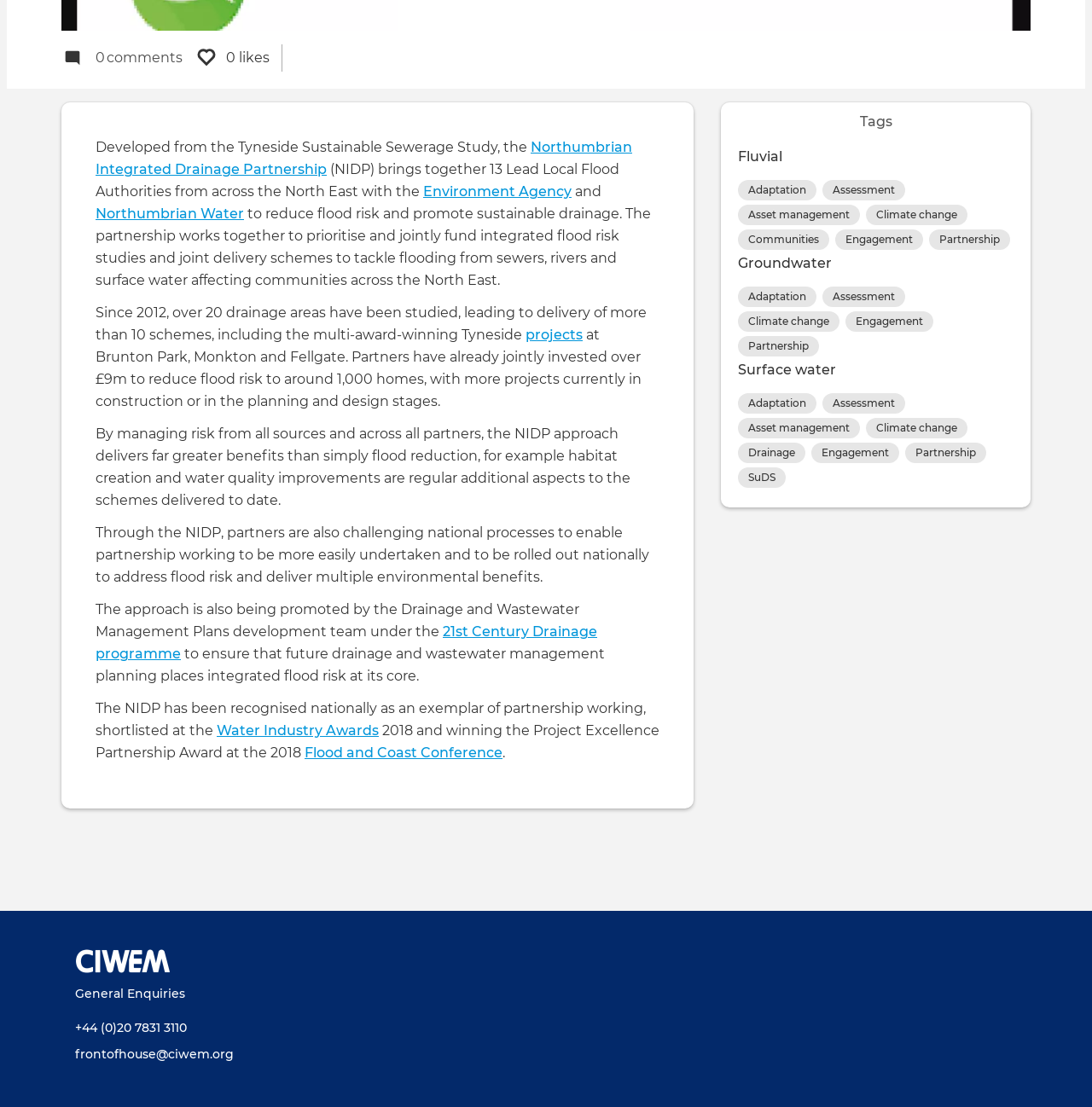Locate the bounding box coordinates of the UI element described by: "+44 (0)20 7831 3110". Provide the coordinates as four float numbers between 0 and 1, formatted as [left, top, right, bottom].

[0.069, 0.921, 0.171, 0.935]